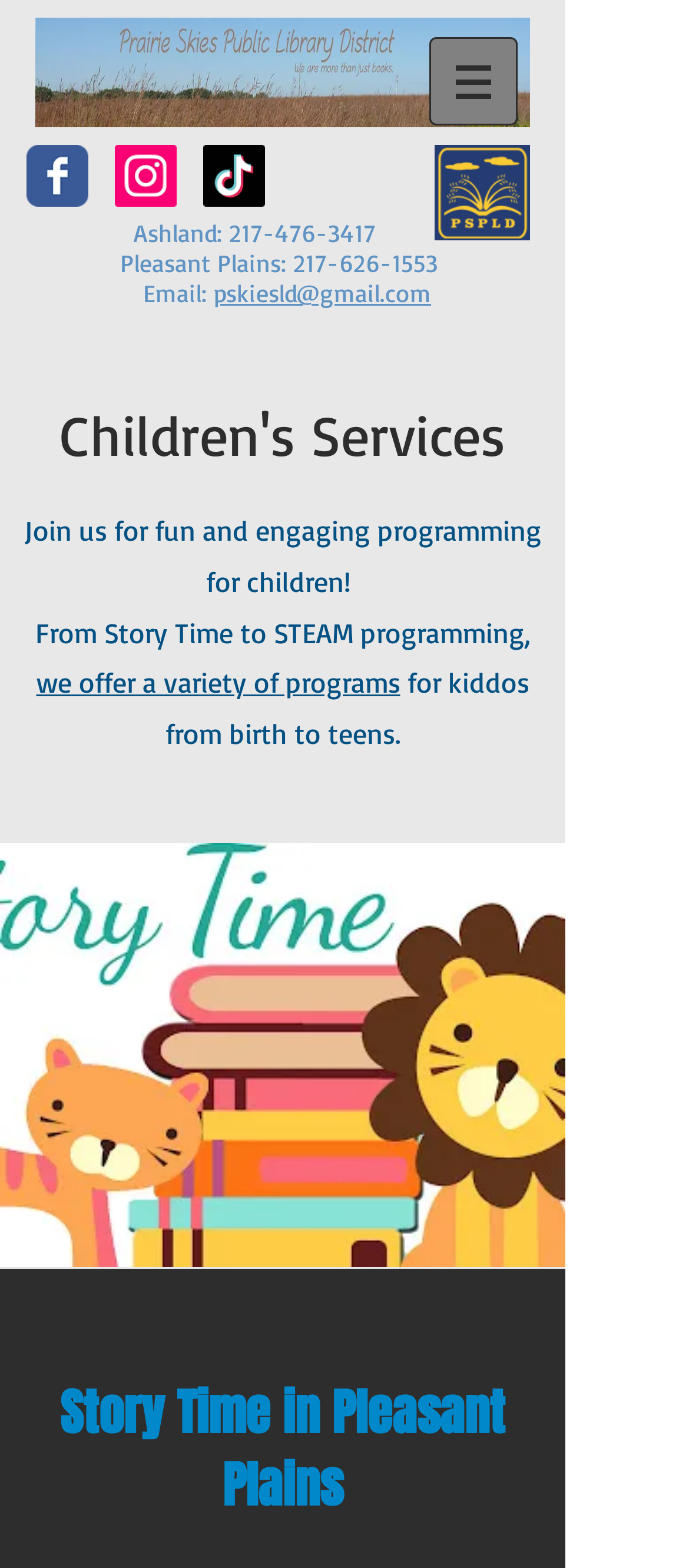How many locations are listed for the library?
Your answer should be a single word or phrase derived from the screenshot.

2